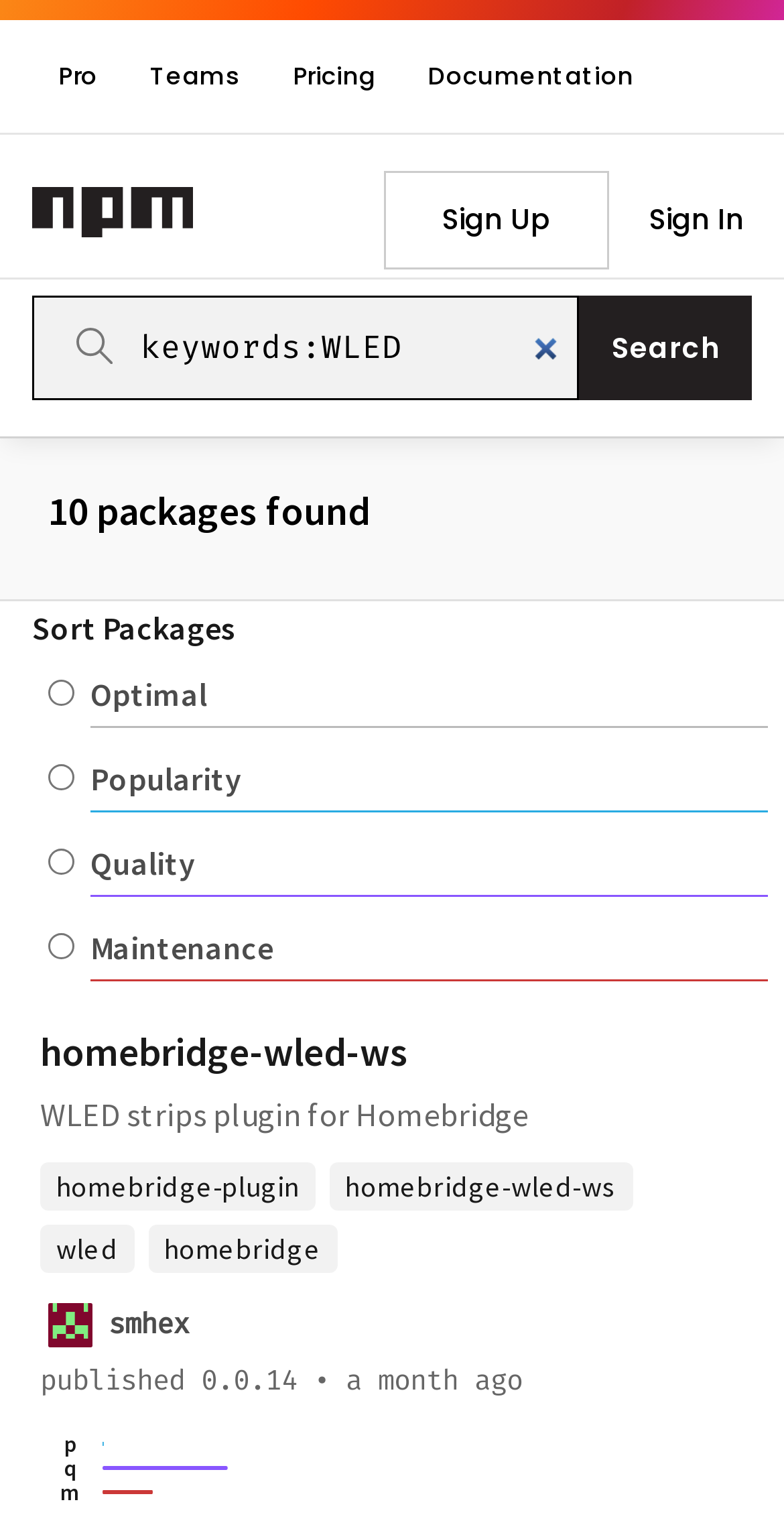Please determine the bounding box coordinates of the area that needs to be clicked to complete this task: 'Click on the Search button'. The coordinates must be four float numbers between 0 and 1, formatted as [left, top, right, bottom].

[0.739, 0.193, 0.959, 0.261]